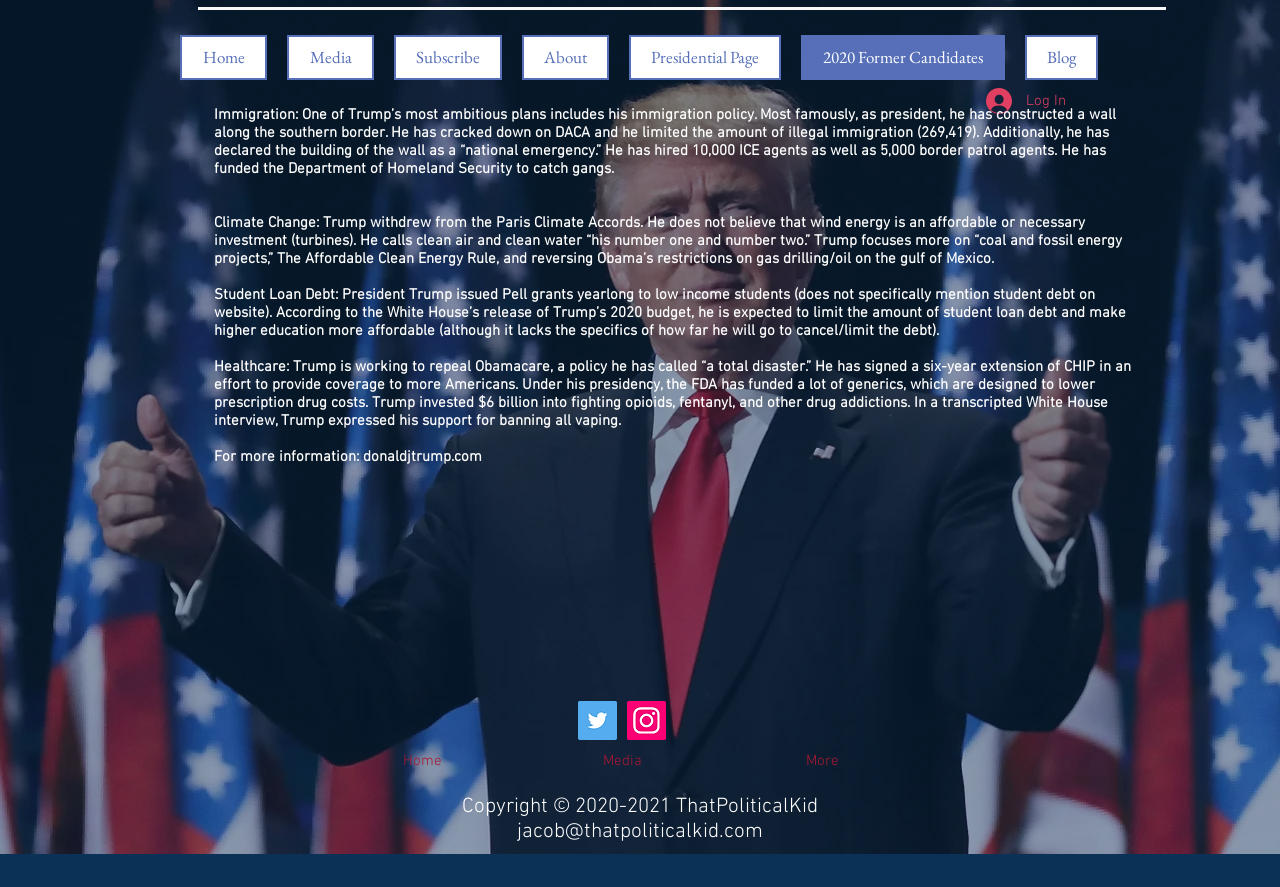Give a concise answer using only one word or phrase for this question:
What is the purpose of the 'Log In' button?

To log in